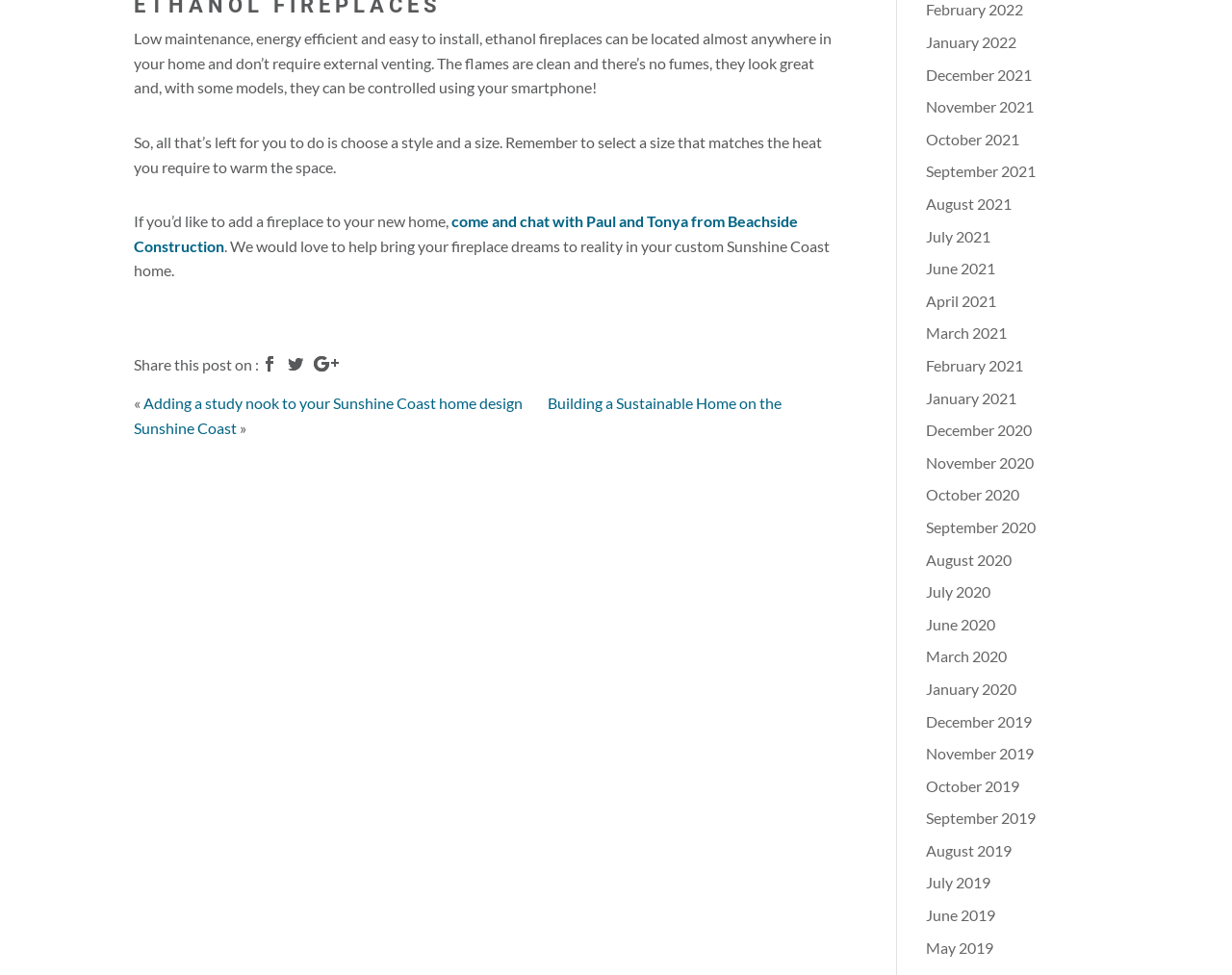Please provide a brief answer to the following inquiry using a single word or phrase:
Who can help with adding a fireplace to a new home?

Paul and Tonya from Beachside Construction